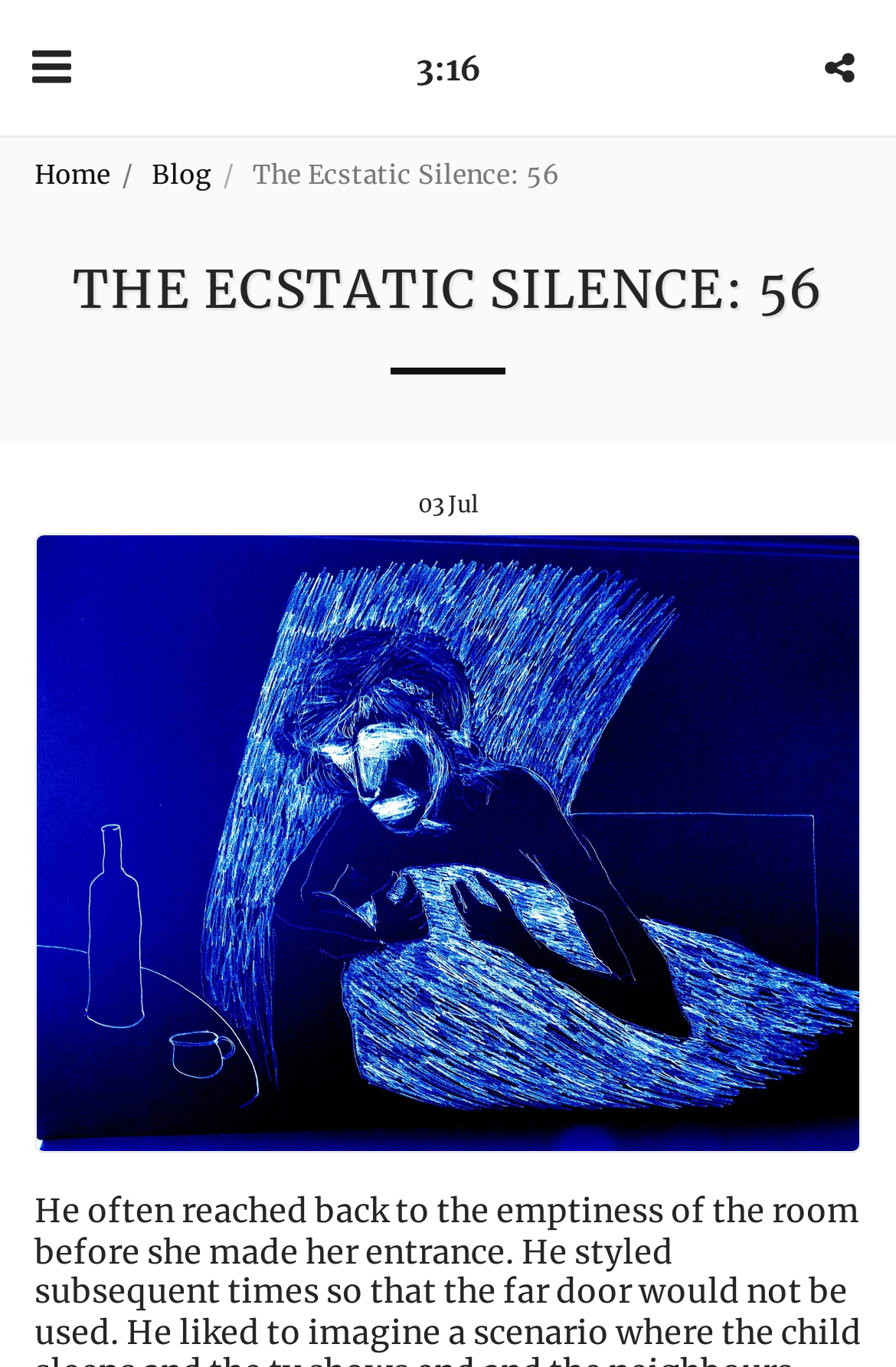What is the image description?
Using the information from the image, answer the question thoroughly.

I found the image description by looking at the image element located at [0.038, 0.39, 0.962, 0.844]. The image description is 'The Ecstatic Silence: 56' which is likely to be the title of the image.